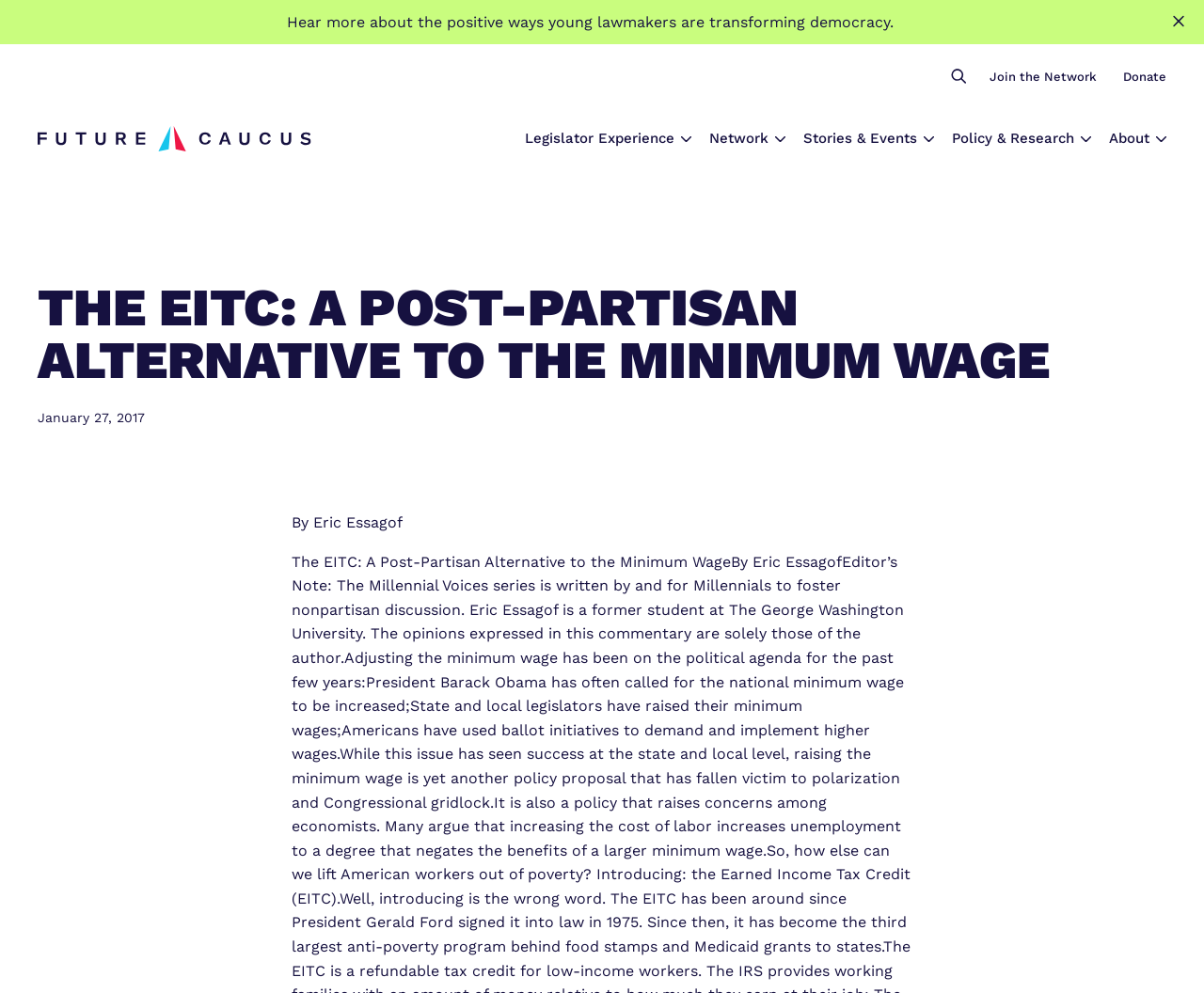Determine the title of the webpage and give its text content.

THE EITC: A POST-PARTISAN ALTERNATIVE TO THE MINIMUM WAGE